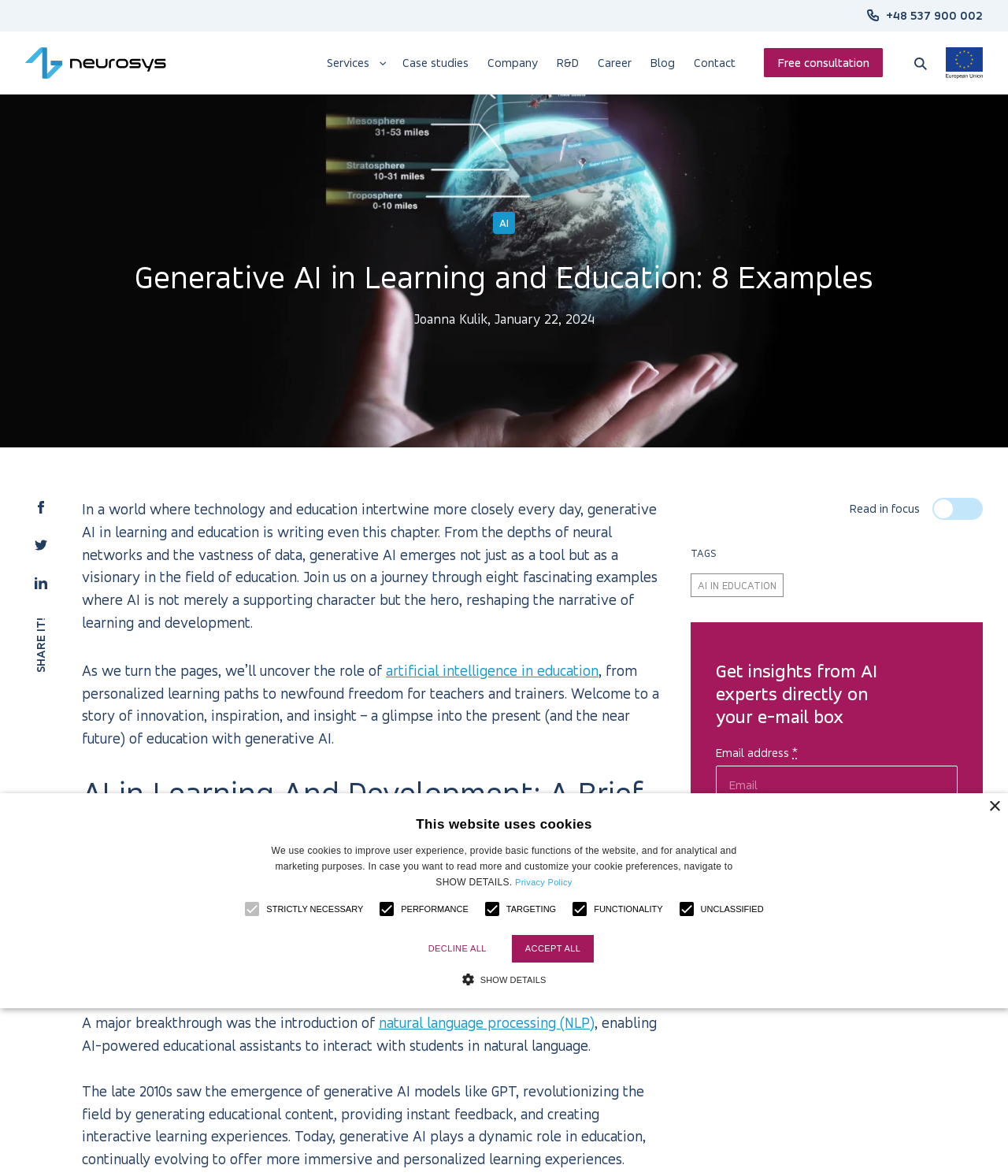Identify the primary heading of the webpage and provide its text.

Generative AI in Learning and Education: 8 Examples